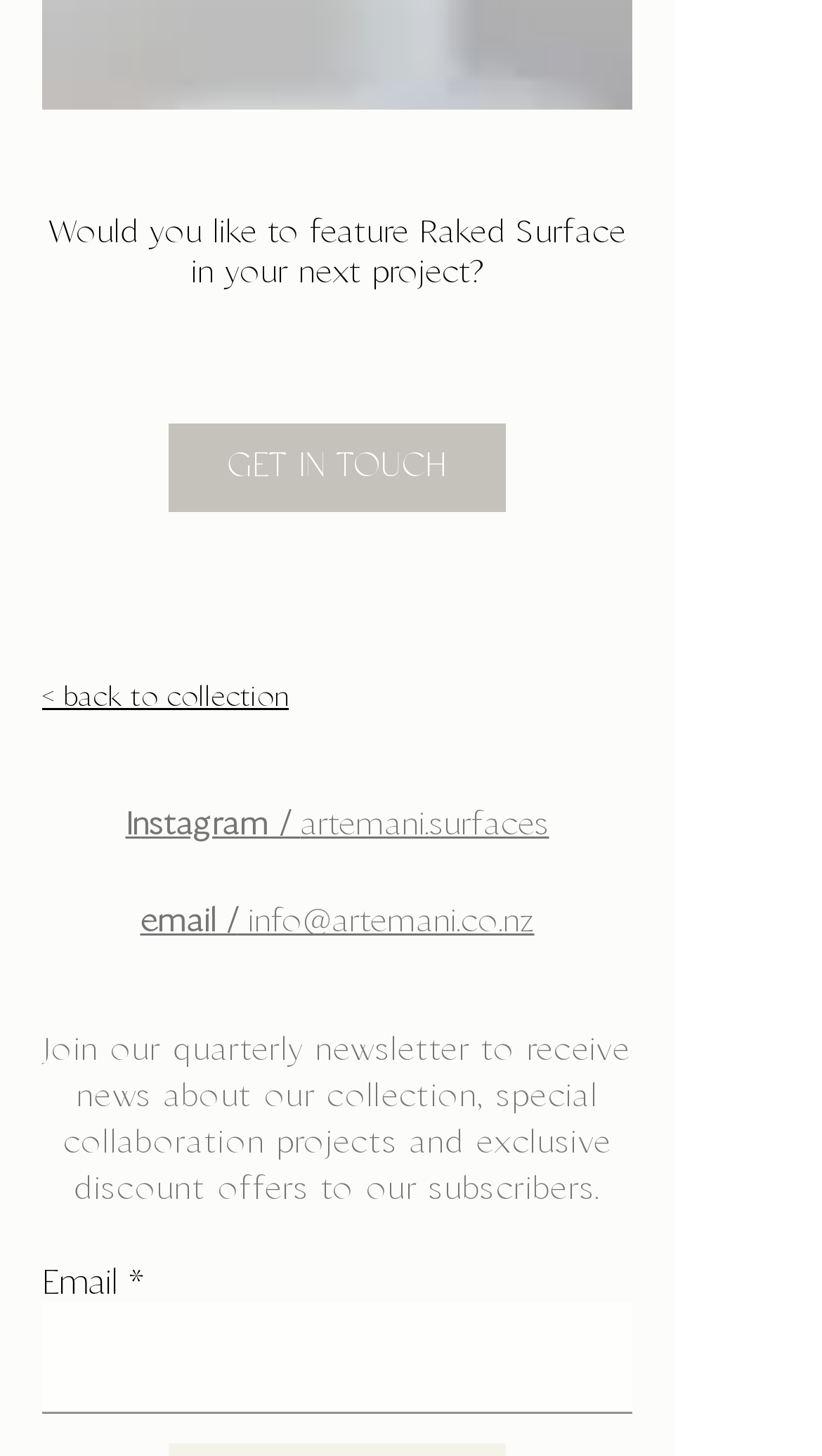Identify the bounding box of the HTML element described as: "< back to collection".

[0.051, 0.47, 0.351, 0.488]